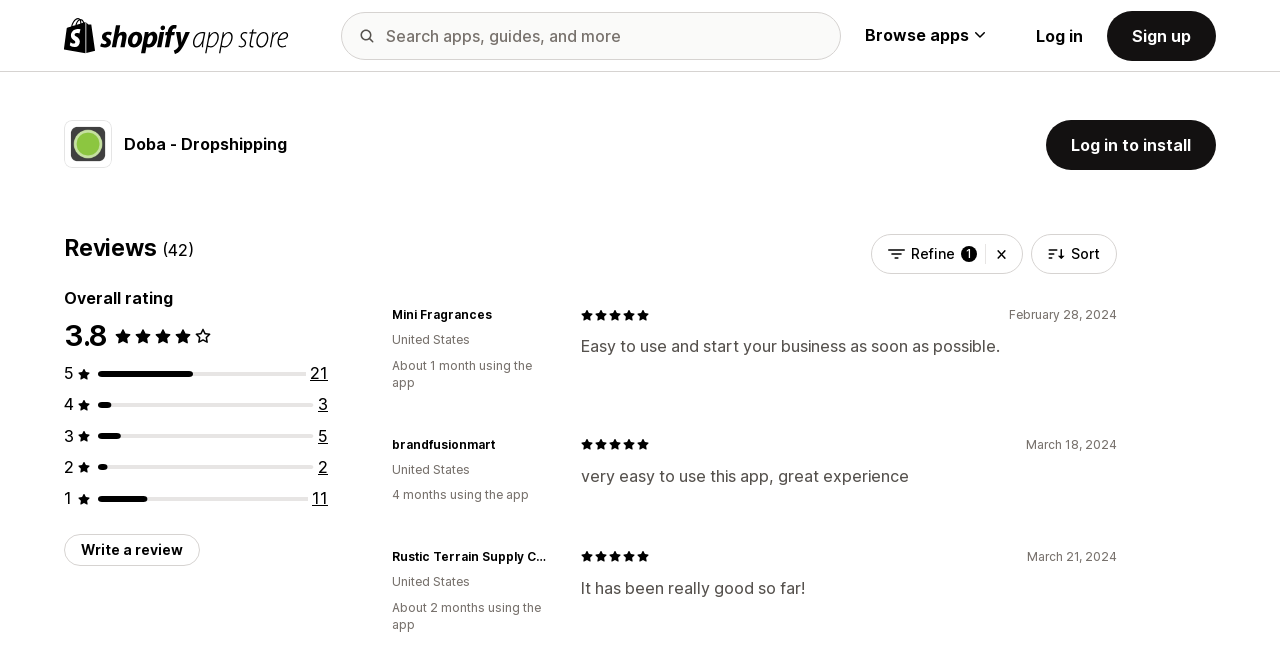Provide the bounding box coordinates of the section that needs to be clicked to accomplish the following instruction: "Clear filters."

[0.77, 0.362, 0.796, 0.42]